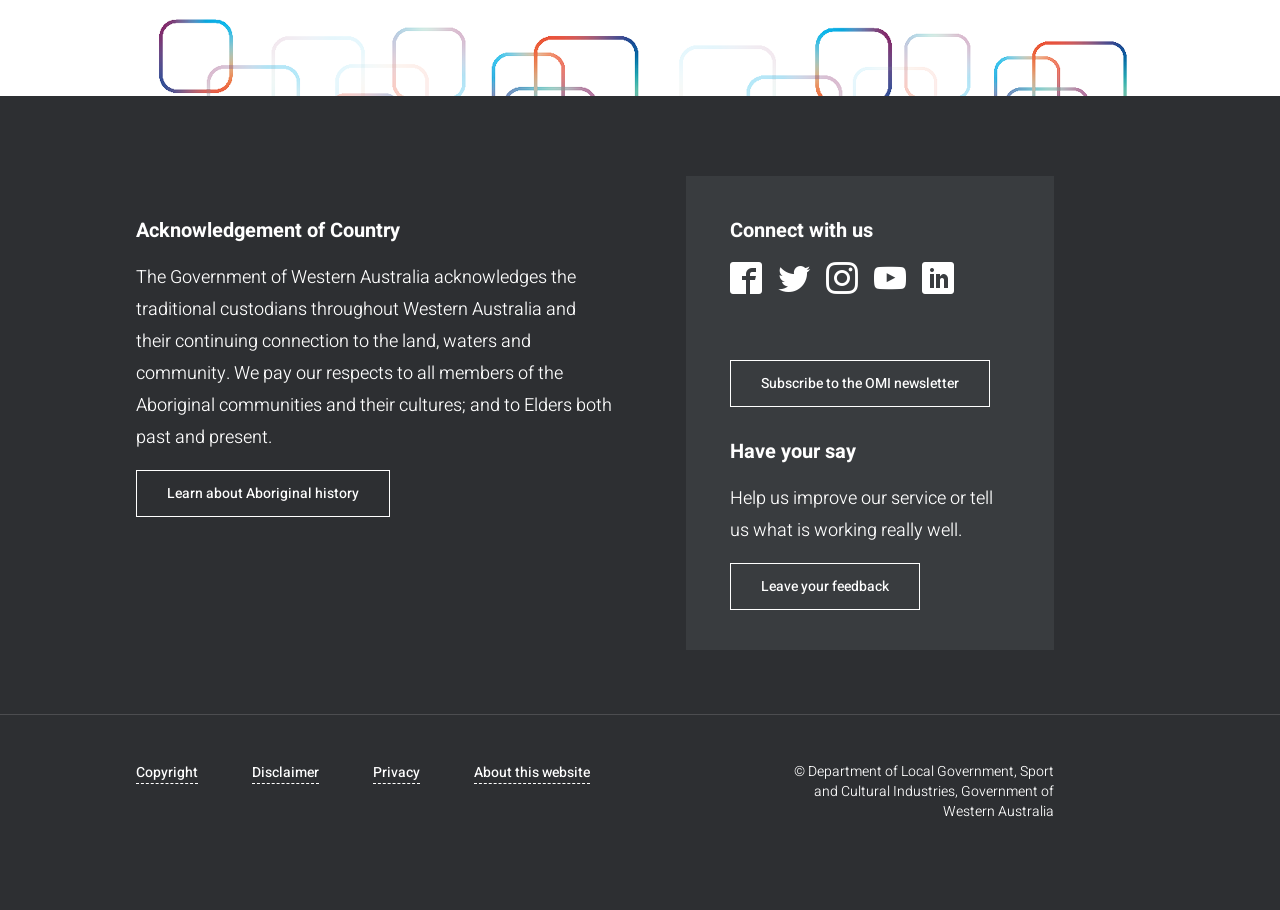How many footer navigation links are there?
Please look at the screenshot and answer in one word or a short phrase.

4